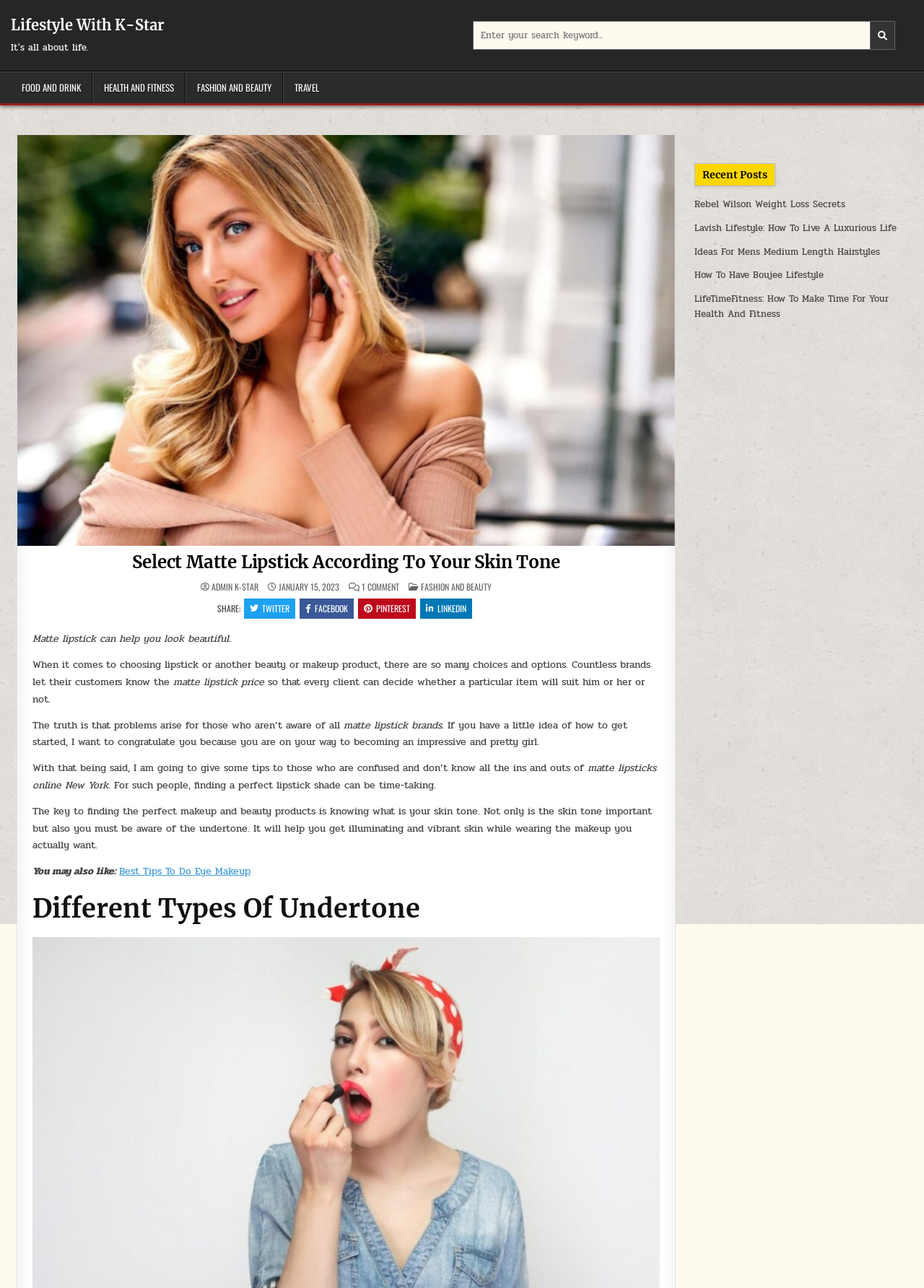What is the purpose of knowing one's skin tone?
Please answer using one word or phrase, based on the screenshot.

To find perfect makeup and beauty products